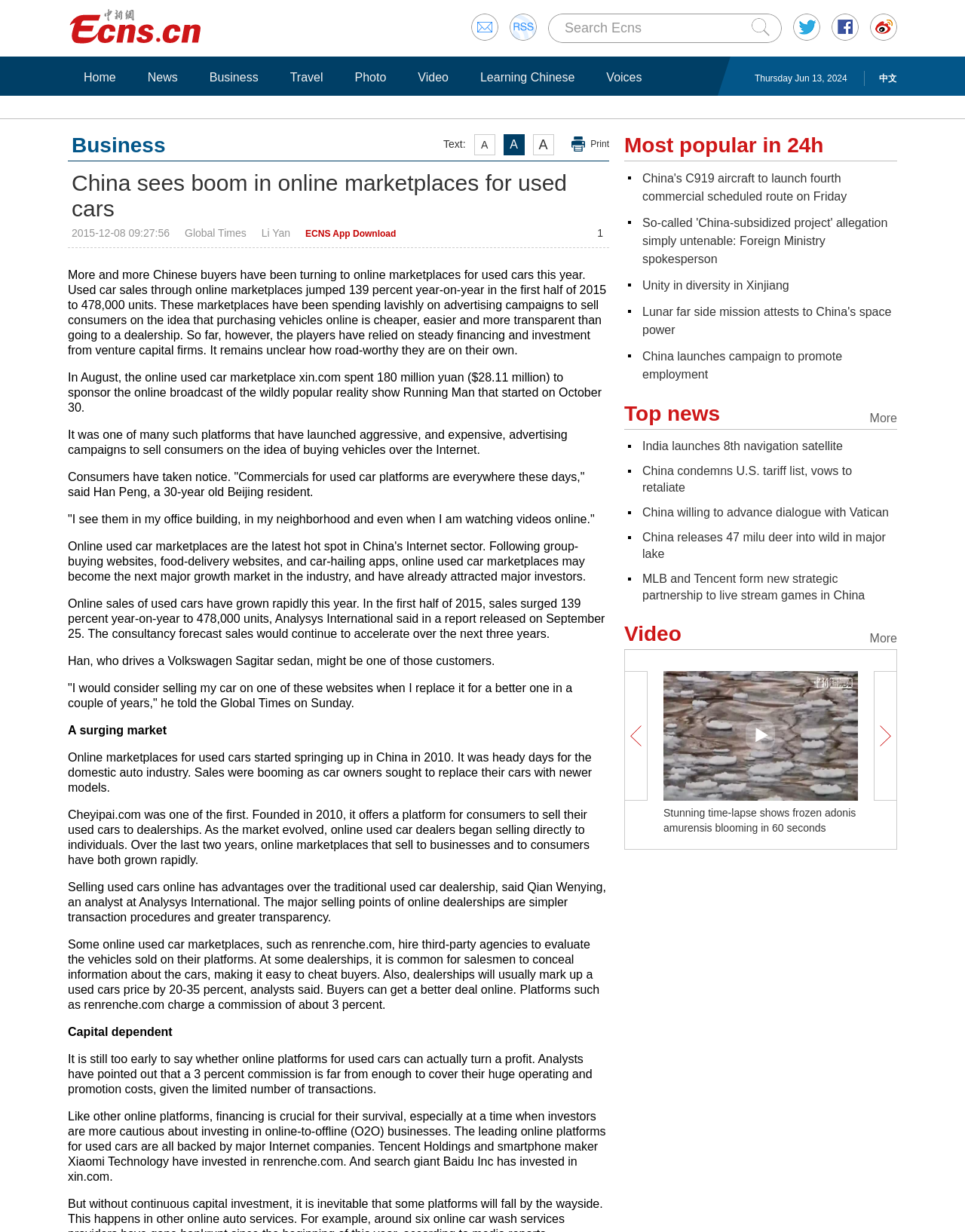Based on the element description: "ECNS App Download", identify the UI element and provide its bounding box coordinates. Use four float numbers between 0 and 1, [left, top, right, bottom].

[0.316, 0.185, 0.41, 0.194]